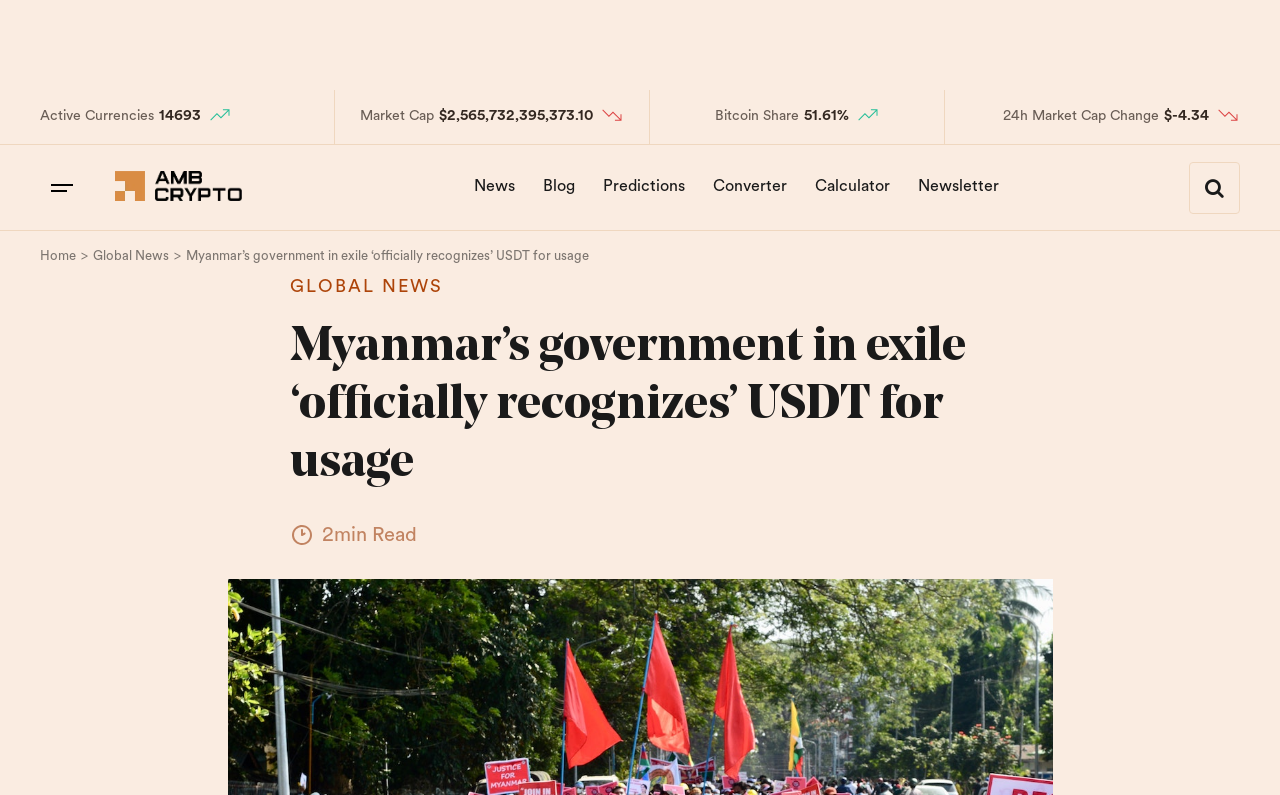Find the bounding box coordinates for the element described here: "Newsletter".

[0.708, 0.203, 0.79, 0.268]